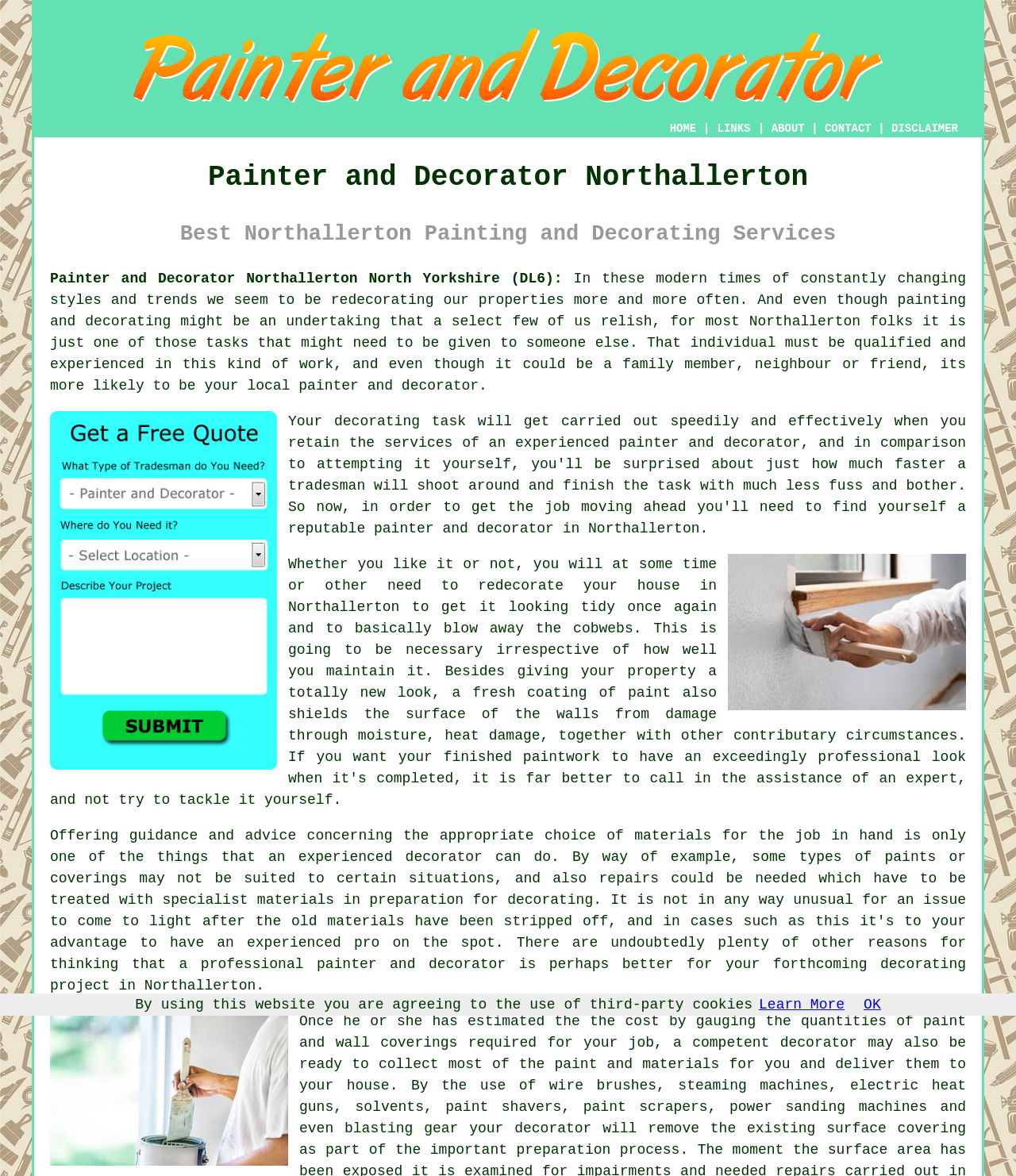Bounding box coordinates are specified in the format (top-left x, top-left y, bottom-right x, bottom-right y). All values are floating point numbers bounded between 0 and 1. Please provide the bounding box coordinate of the region this sentence describes: painter and decorator

[0.312, 0.813, 0.498, 0.827]